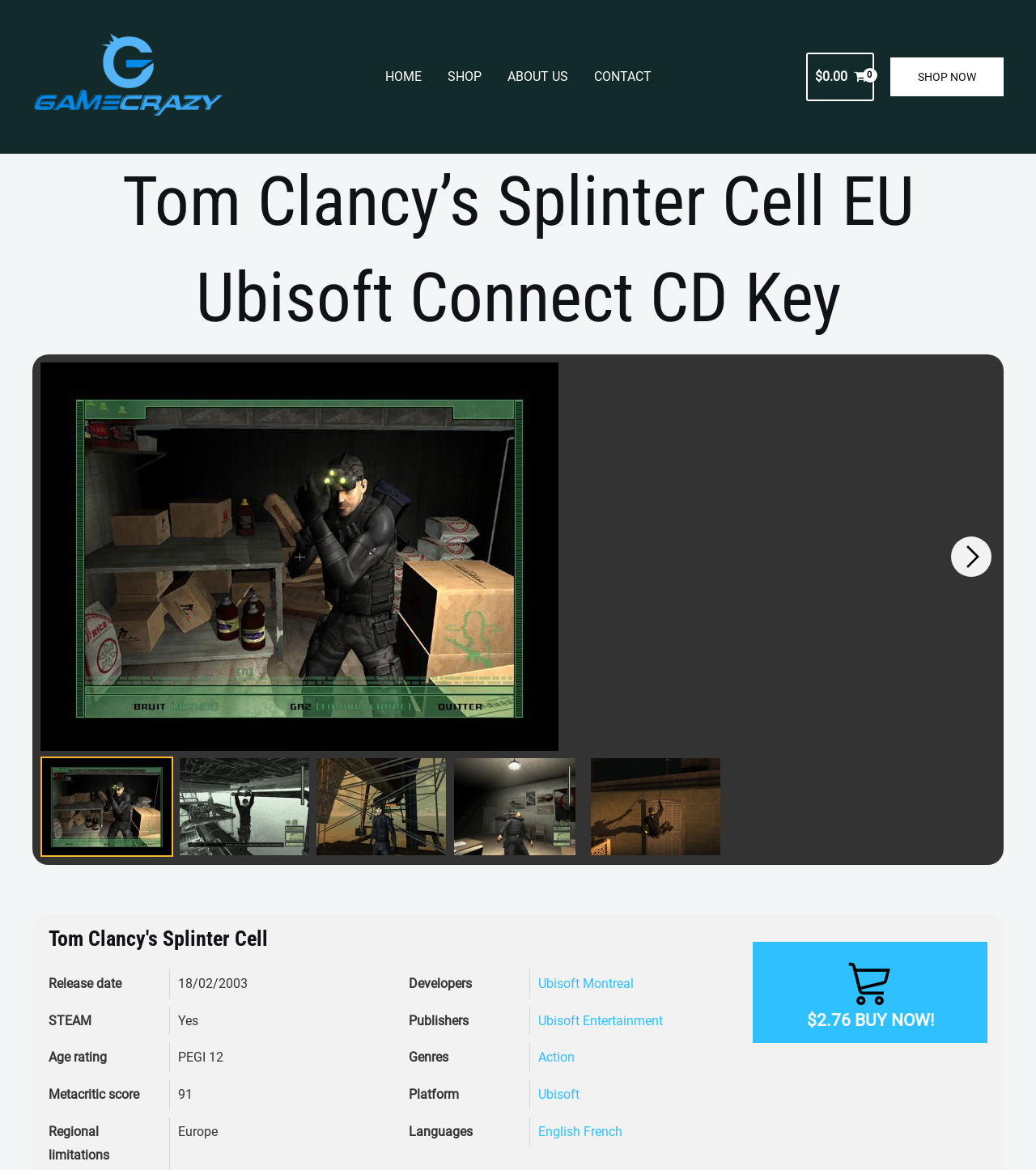Specify the bounding box coordinates for the region that must be clicked to perform the given instruction: "Go to the HOME page".

[0.359, 0.041, 0.419, 0.09]